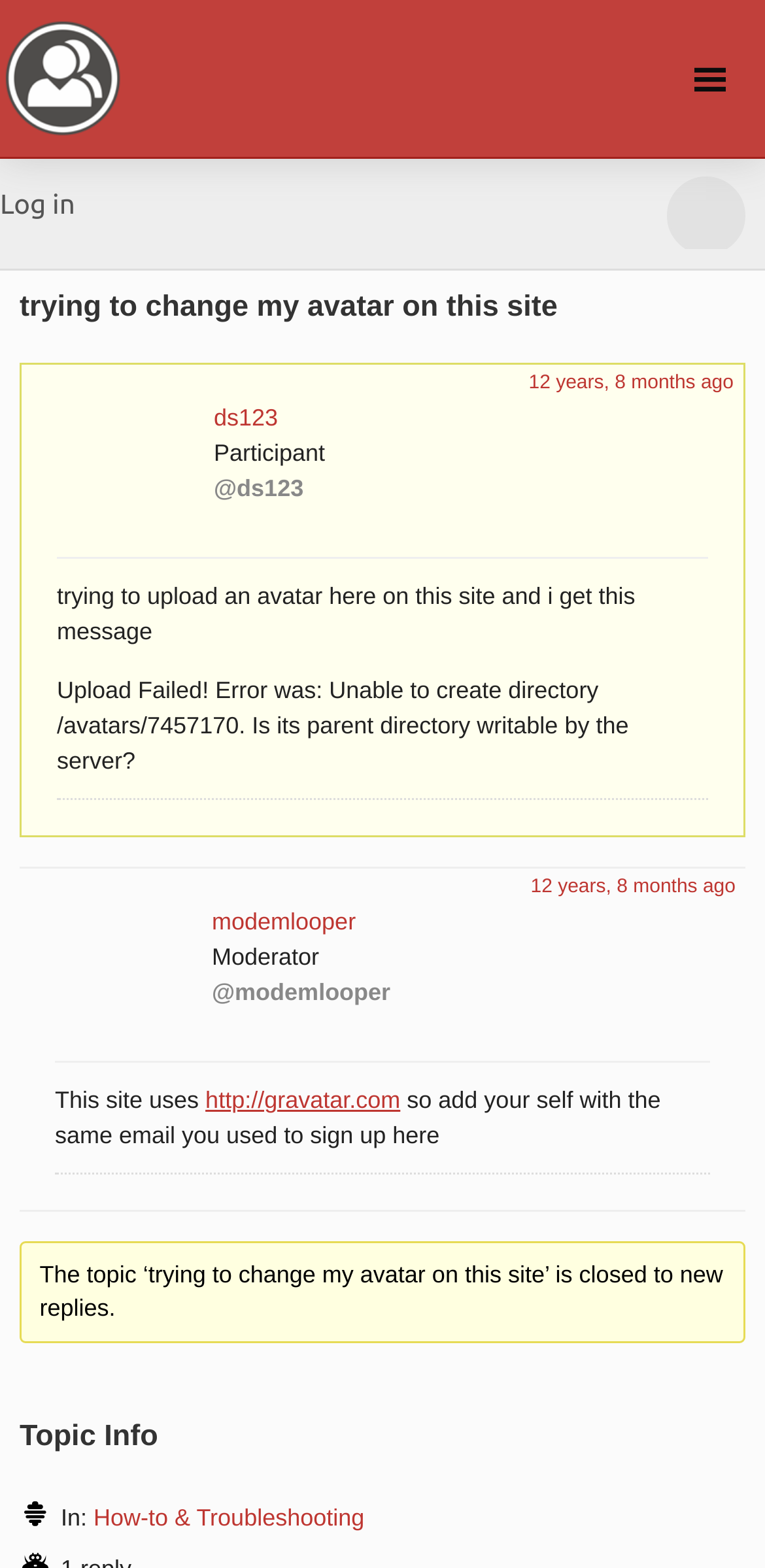Give a detailed account of the webpage.

This webpage appears to be a discussion forum or online community platform, specifically a topic page on BuddyPress.org. At the top right corner, there is a link with a icon '\uf349' and a link to 'BuddyPress.org'. Below that, there is a heading that reads 'trying to change my avatar on this site'.

On the left side, there is a section with user information, including a link to the user 'ds123' with a label 'Participant', and another link to the user 'modemlooper' with a label 'Moderator'. Each user section has a timestamp indicating when they posted, about 12 years and 8 months ago.

The main content of the page is a discussion thread, where users have posted messages. The first message is from 'ds123' and describes an issue with uploading an avatar, including an error message. The second message is from 'modemlooper', who is a moderator, but the content of the message is not specified.

Below the discussion thread, there is a notice that the topic is closed to new replies. Further down, there is a section labeled 'Topic Info' with a subheading 'In:' and a link to a category 'How-to & Troubleshooting'. At the bottom right corner, there is a vertical menu with a login option and an anonymous user option.

Overall, this webpage appears to be a discussion forum where users can post messages and interact with each other, with features such as user profiles, timestamps, and categorization.